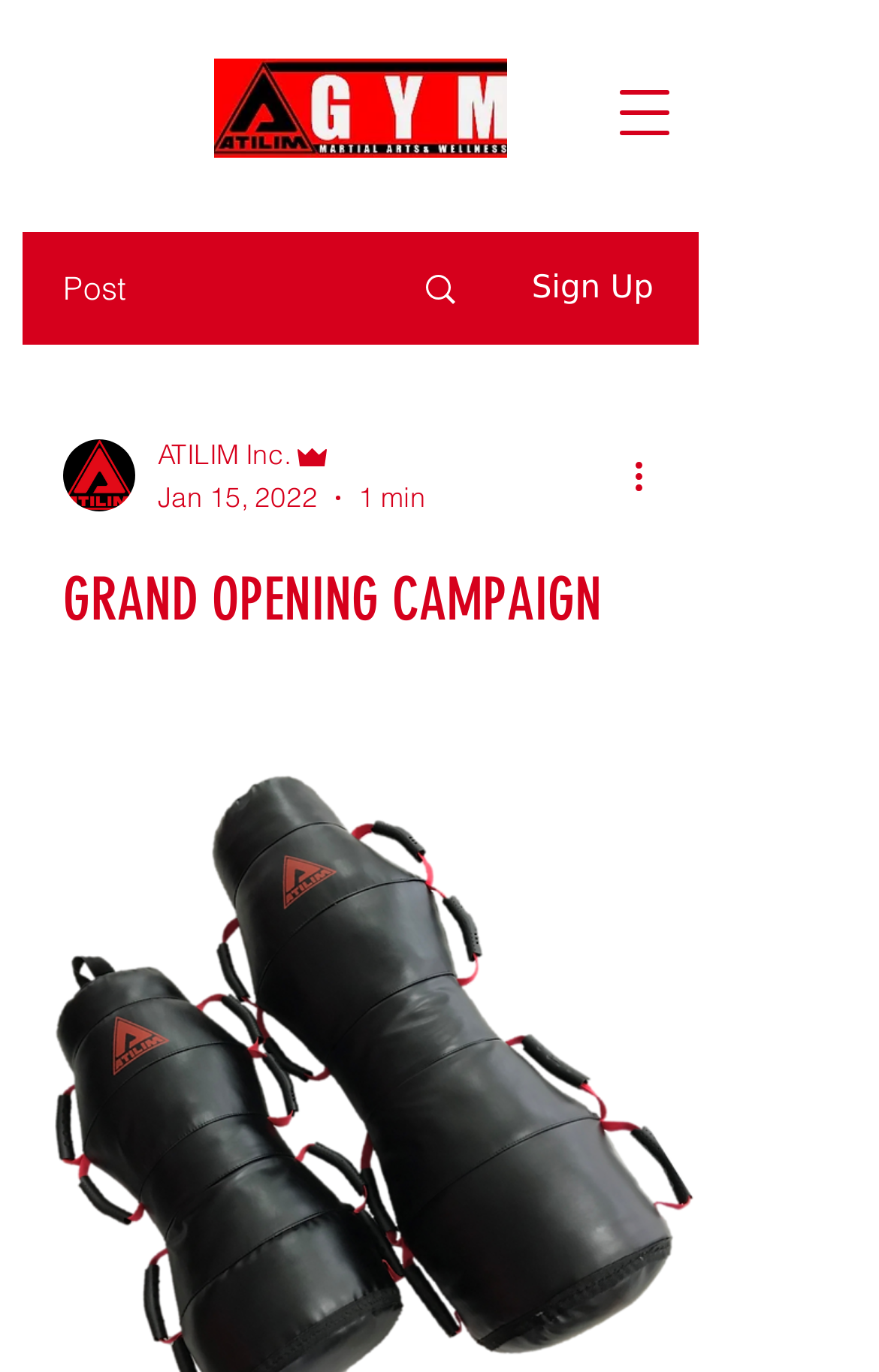Determine the main heading of the webpage and generate its text.

GRAND OPENING CAMPAIGN